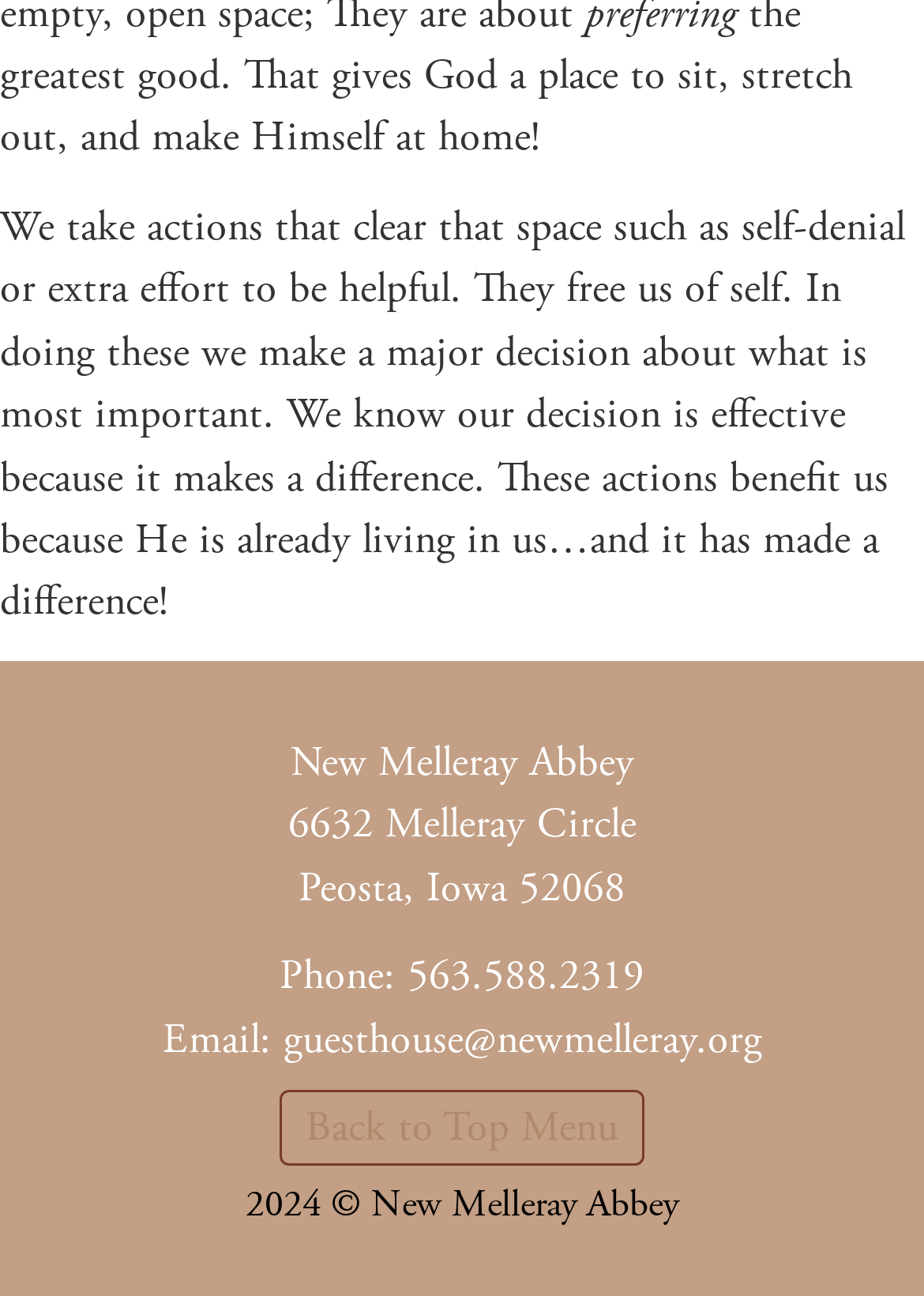Determine the bounding box coordinates for the UI element matching this description: "Back to Top Menu".

[0.303, 0.841, 0.697, 0.9]